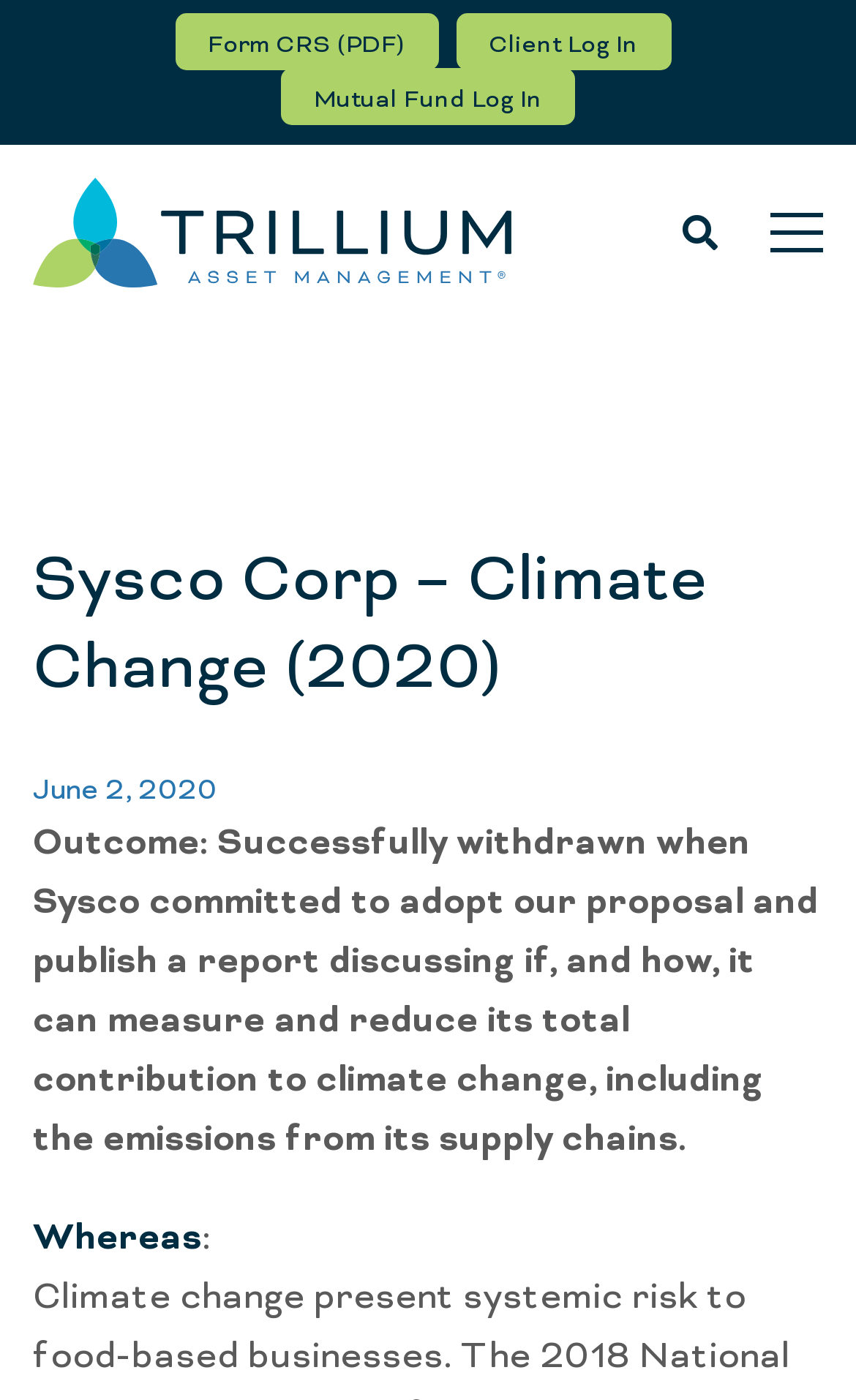What is the purpose of the proposal?
Based on the image, please offer an in-depth response to the question.

I inferred the purpose of the proposal by reading the static text element that describes the outcome, which mentions that Sysco committed to publish a report discussing how it can measure and reduce its total contribution to climate change, including the emissions from its supply chains.